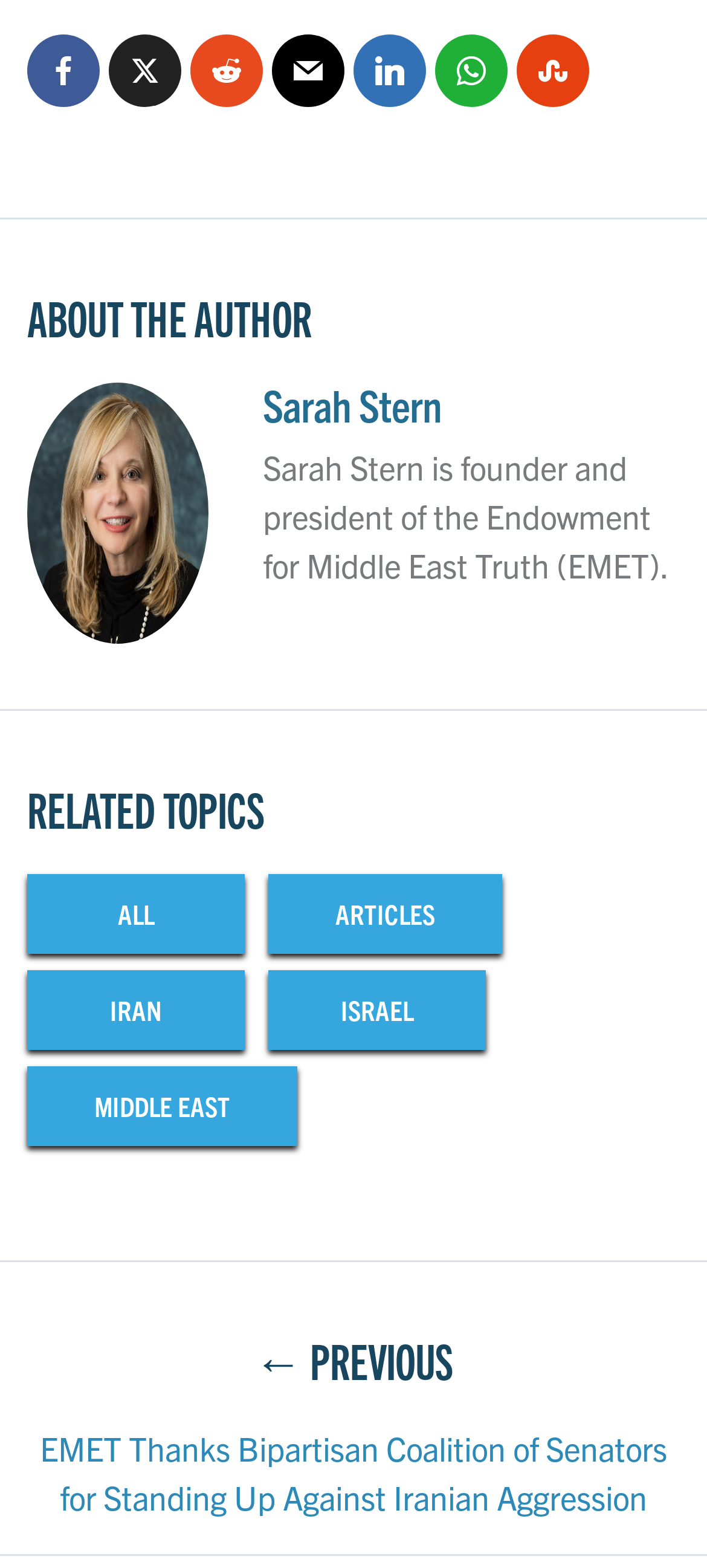Identify the bounding box for the given UI element using the description provided. Coordinates should be in the format (top-left x, top-left y, bottom-right x, bottom-right y) and must be between 0 and 1. Here is the description: crowds

None